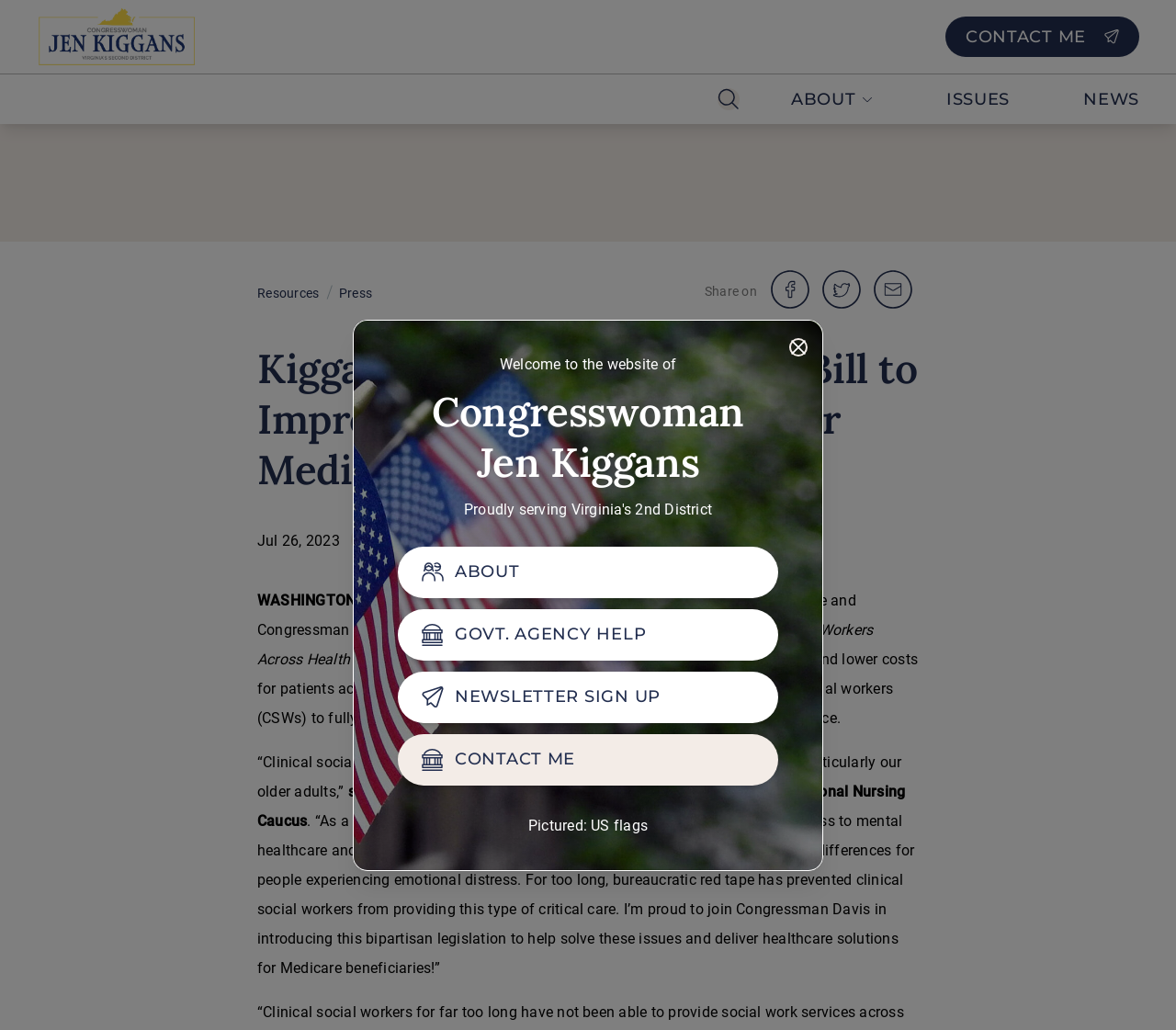Please provide a brief answer to the following inquiry using a single word or phrase:
What is the purpose of the bipartisan legislation introduced by Congresswoman Kiggans and Congressman Davis?

Improve healthcare and lower costs